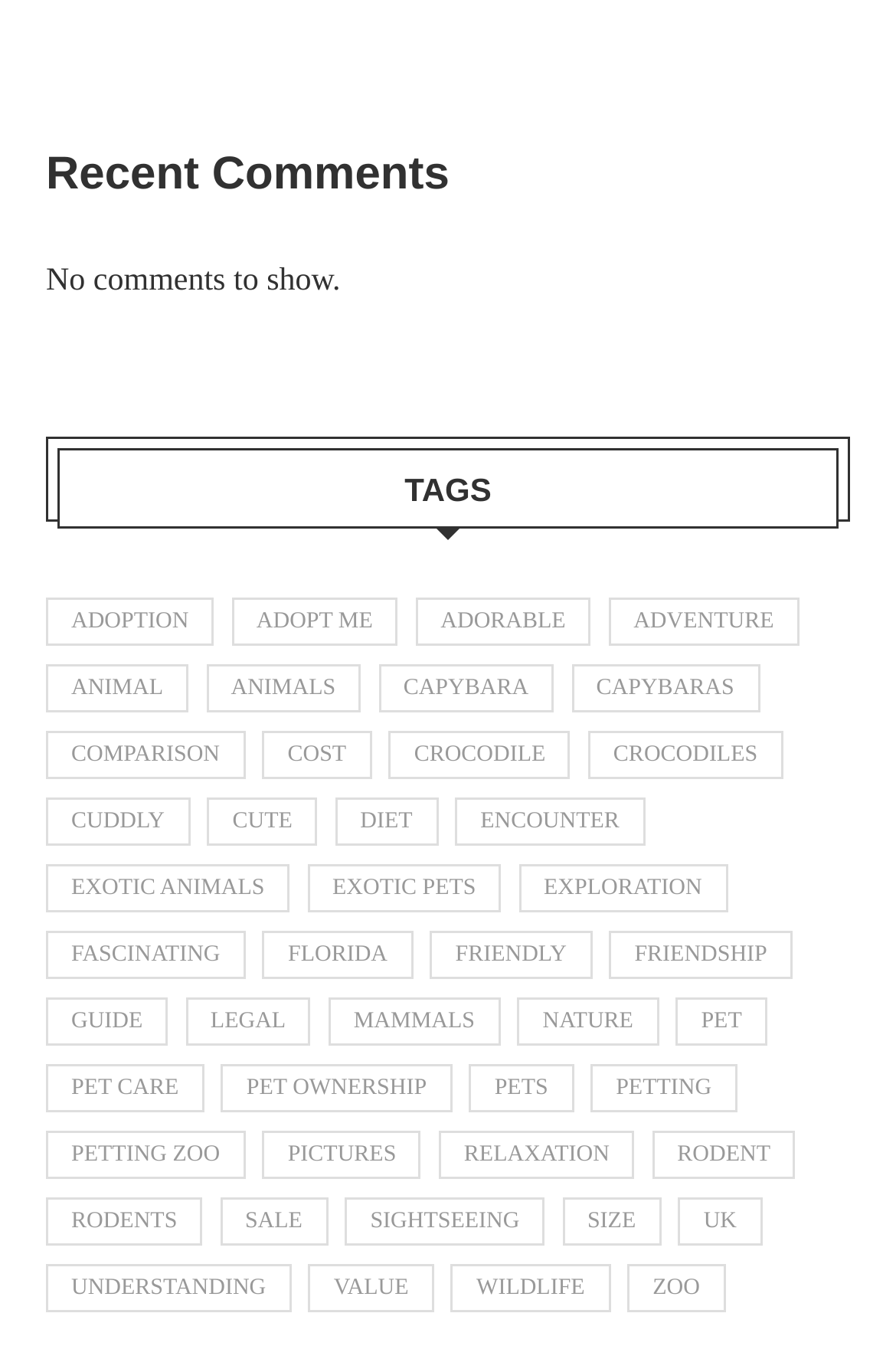Using the webpage screenshot, locate the HTML element that fits the following description and provide its bounding box: "Exotic pets".

[0.343, 0.636, 0.559, 0.672]